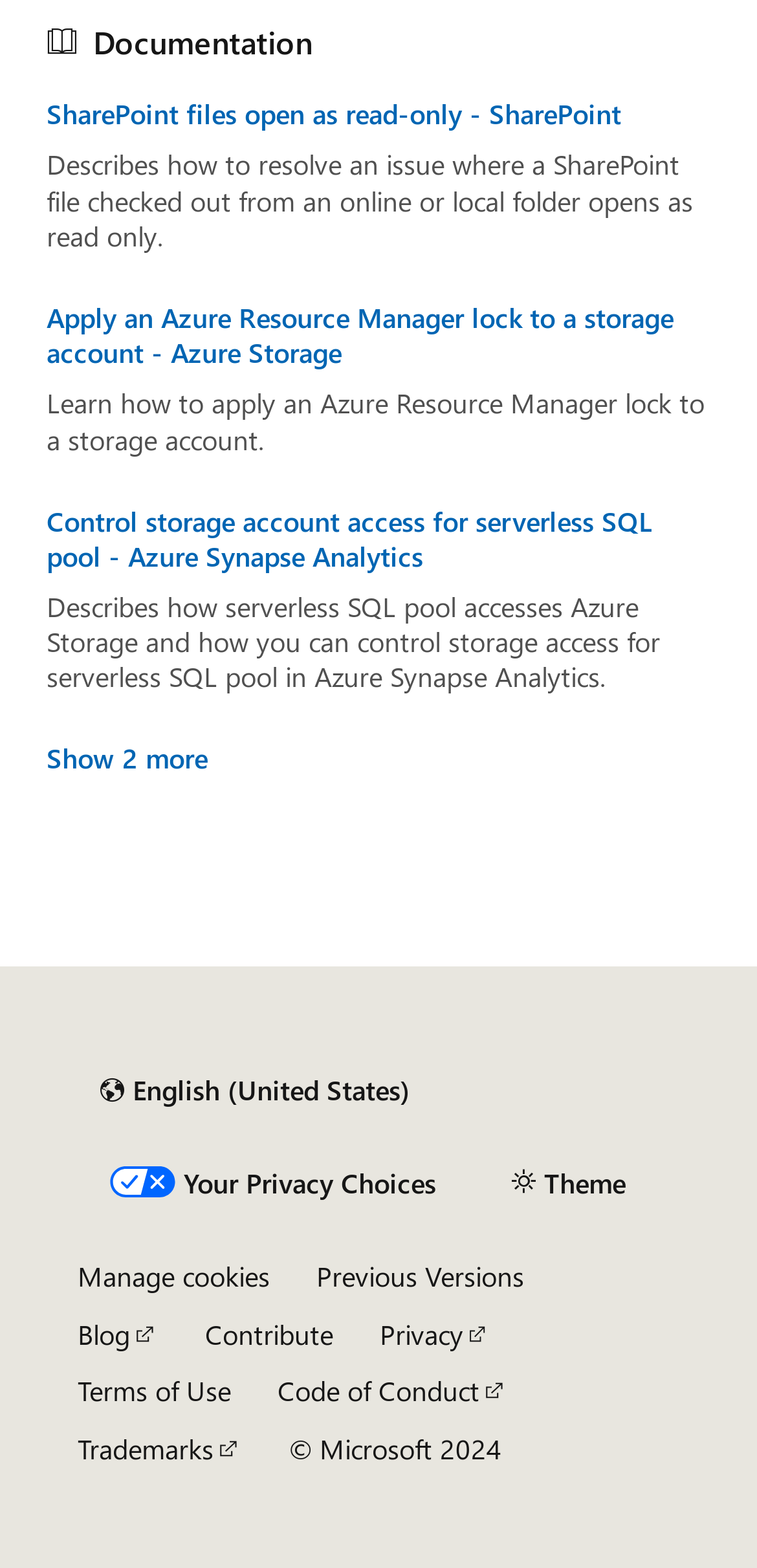Determine the bounding box coordinates of the section to be clicked to follow the instruction: "Select the 'Theme' button". The coordinates should be given as four float numbers between 0 and 1, formatted as [left, top, right, bottom].

[0.646, 0.735, 0.856, 0.774]